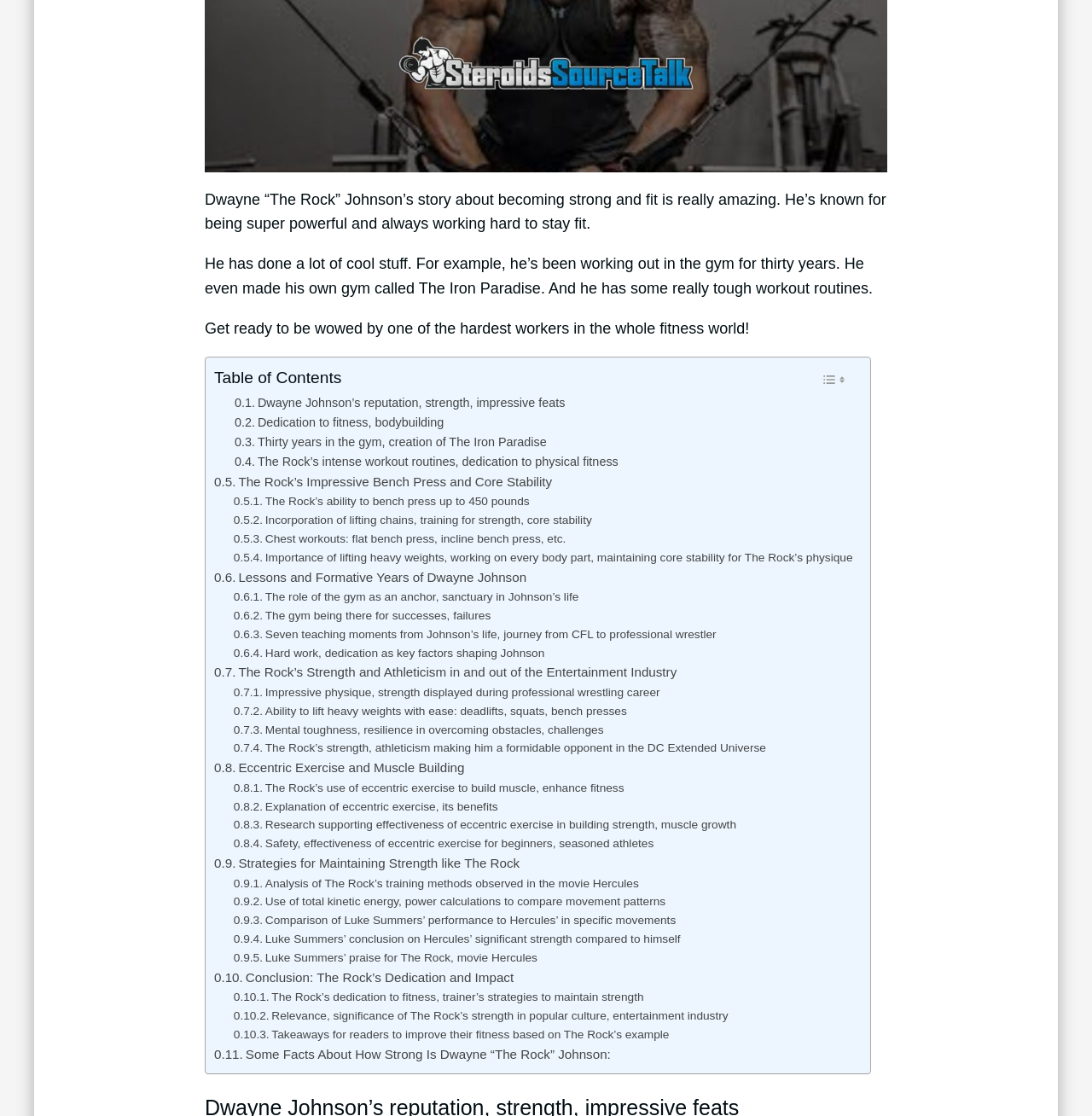Please determine the bounding box coordinates for the UI element described here. Use the format (top-left x, top-left y, bottom-right x, bottom-right y) with values bounded between 0 and 1: Eccentric Exercise and Muscle Building

[0.196, 0.679, 0.425, 0.698]